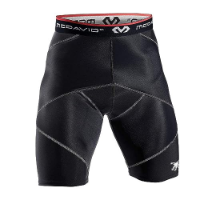Answer the question in a single word or phrase:
What technology is used in the compression shorts?

McDavid Cross Compression Technology